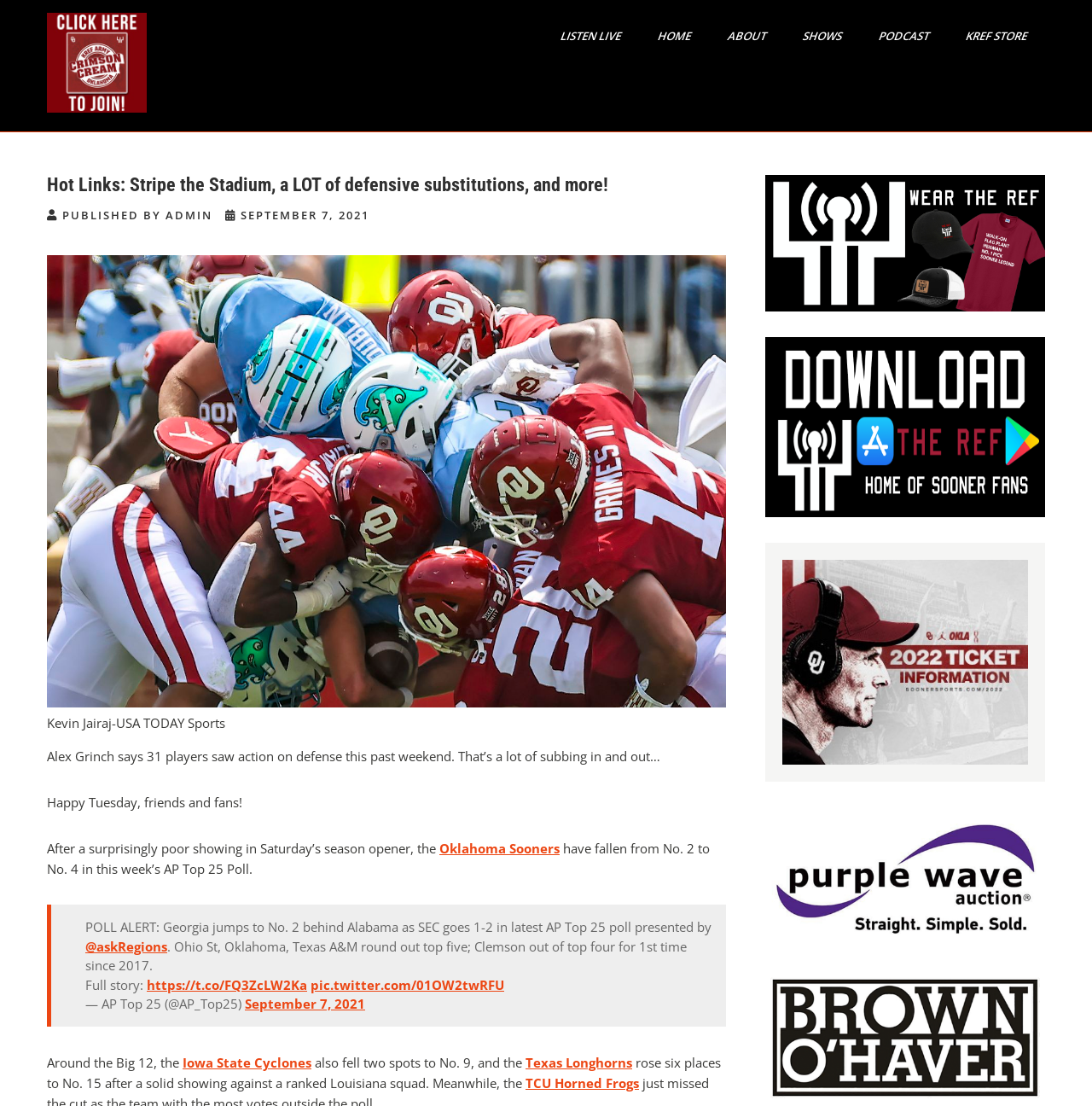Answer the question with a brief word or phrase:
What is the caption of the image?

Kevin Jairaj-USA TODAY Sports